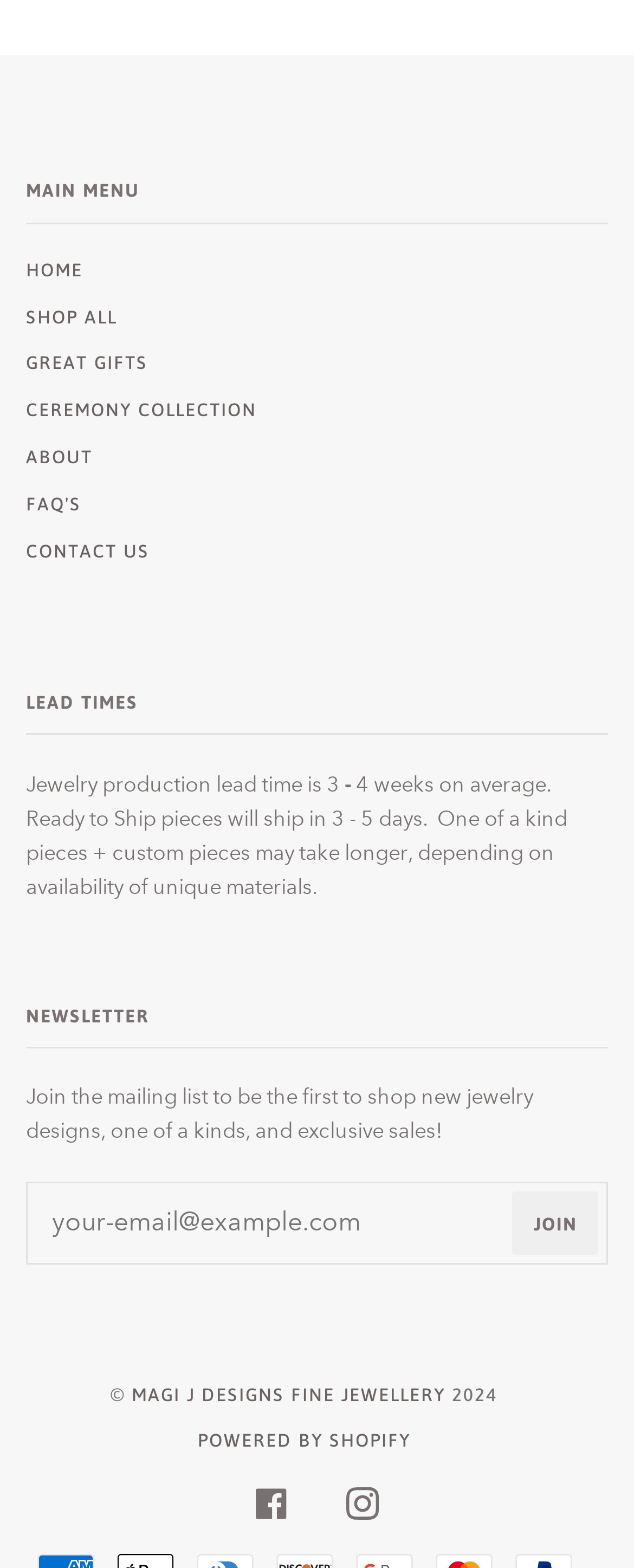Provide a one-word or short-phrase response to the question:
What is the main menu category?

HOME